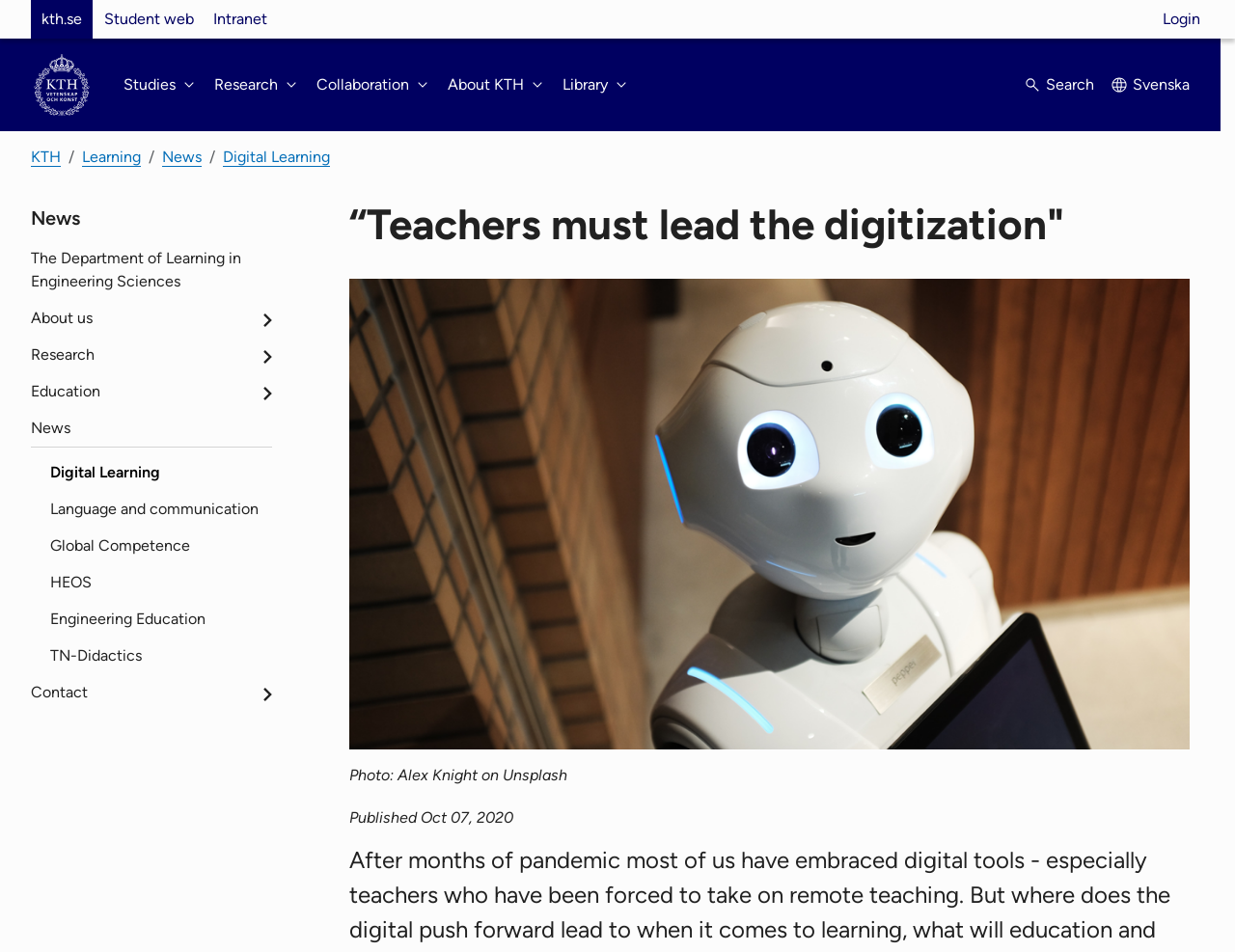Find the primary header on the webpage and provide its text.

“Teachers must lead the digitization"